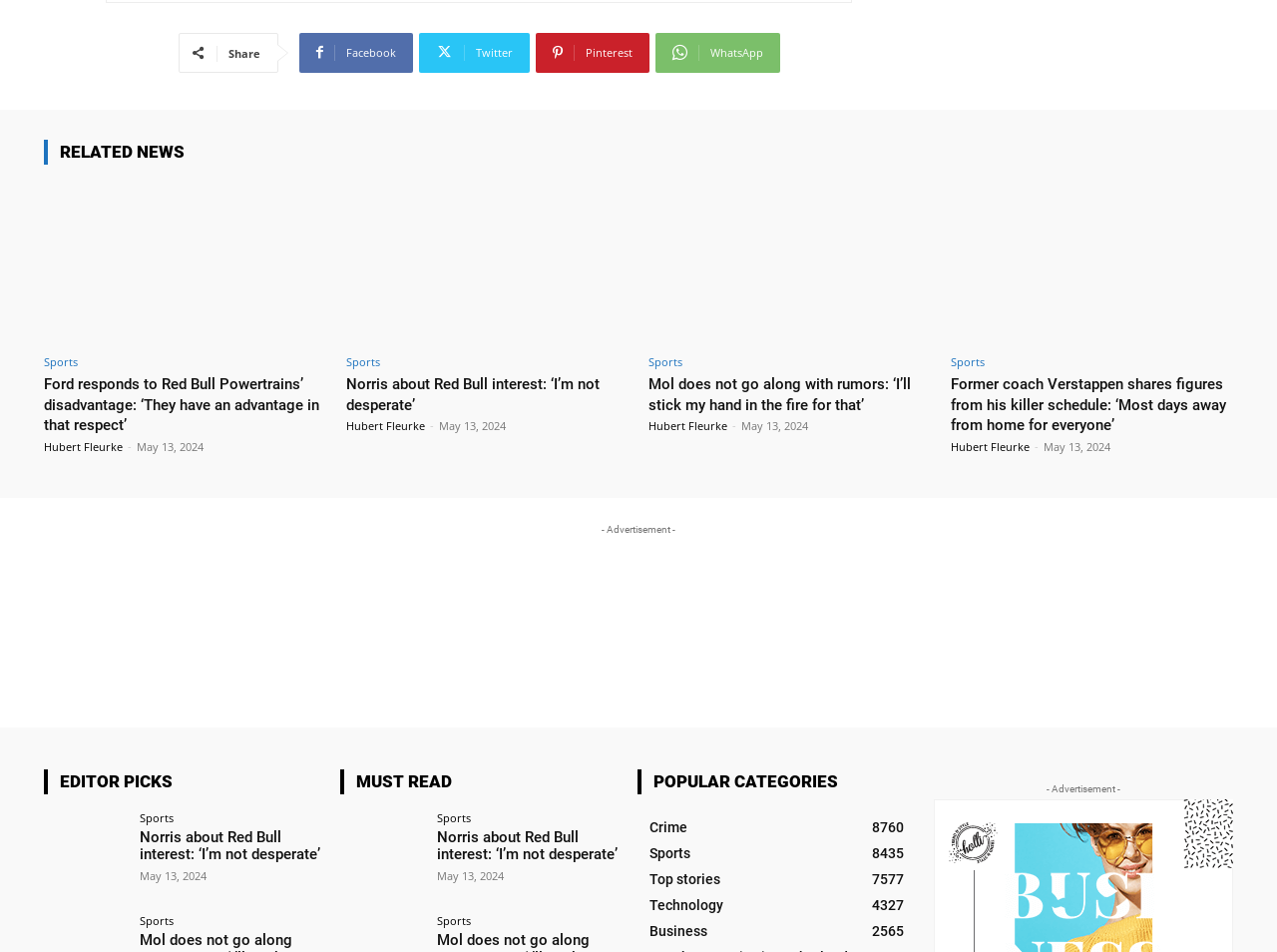Please specify the bounding box coordinates of the clickable section necessary to execute the following command: "Read Ford responds to Red Bull Powertrains’ disadvantage".

[0.034, 0.192, 0.255, 0.361]